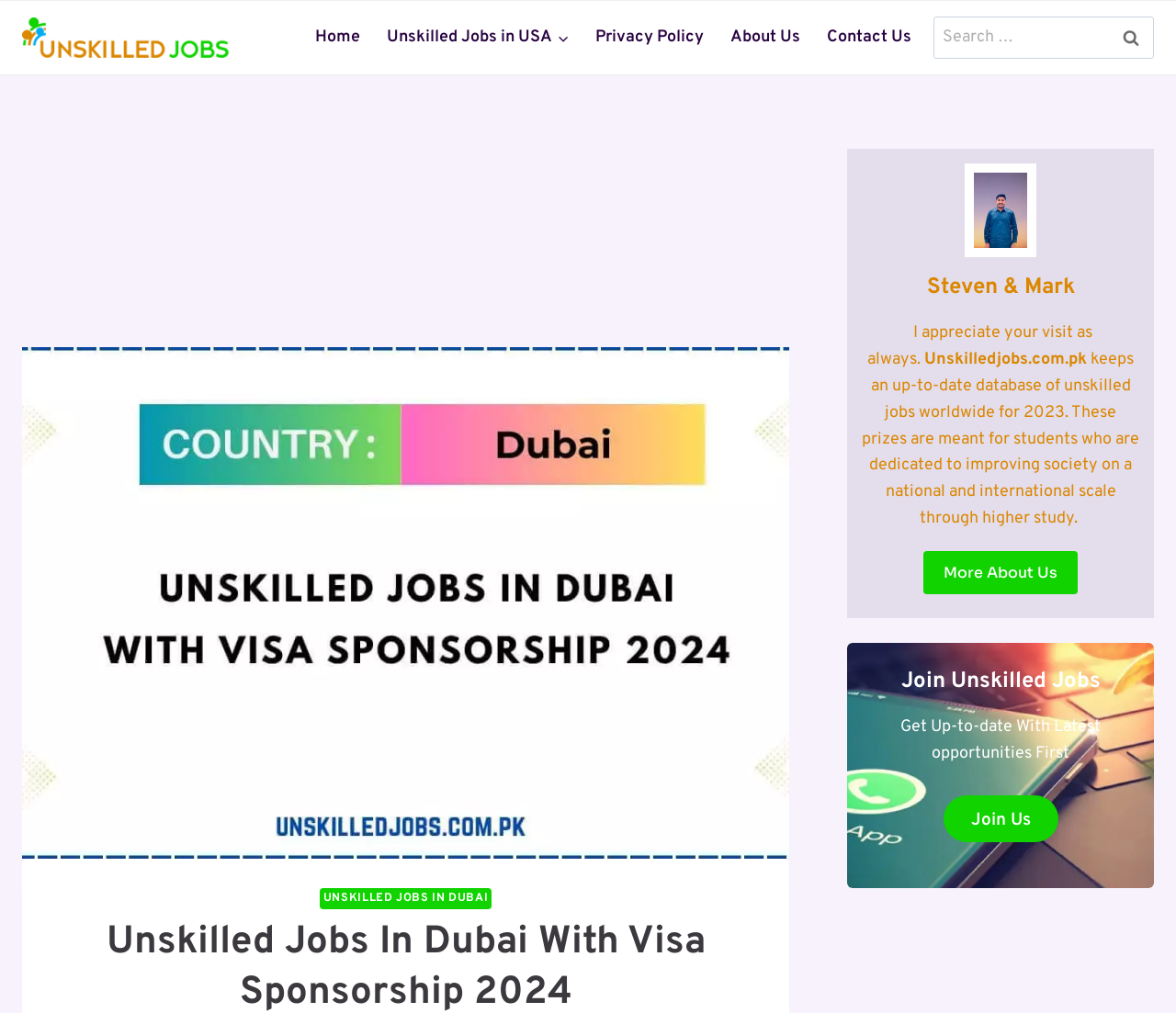Locate the bounding box coordinates of the element I should click to achieve the following instruction: "Click on Unskilled Jobs in USA".

[0.318, 0.018, 0.495, 0.056]